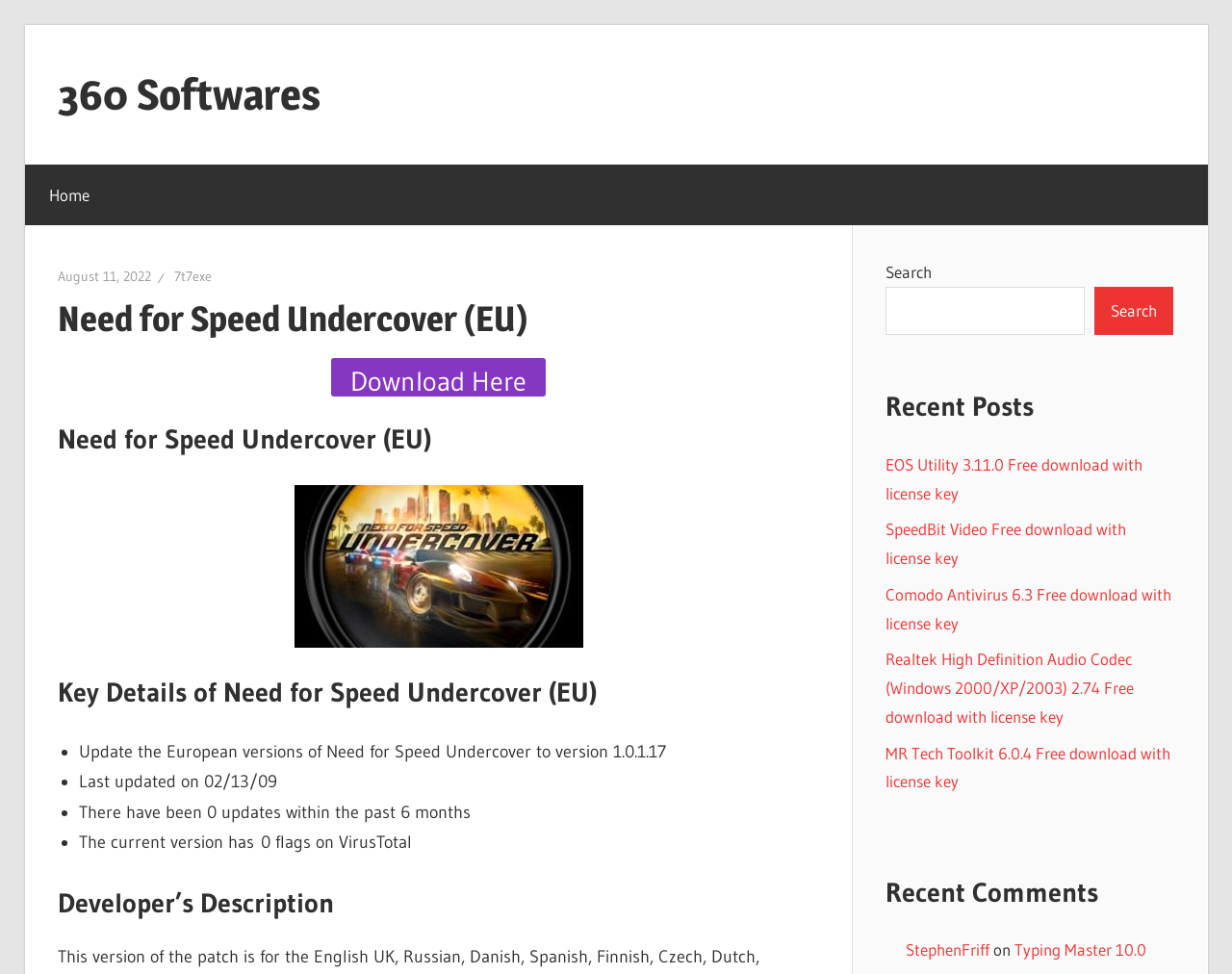How many updates have been made within the past 6 months?
Look at the image and answer with only one word or phrase.

0